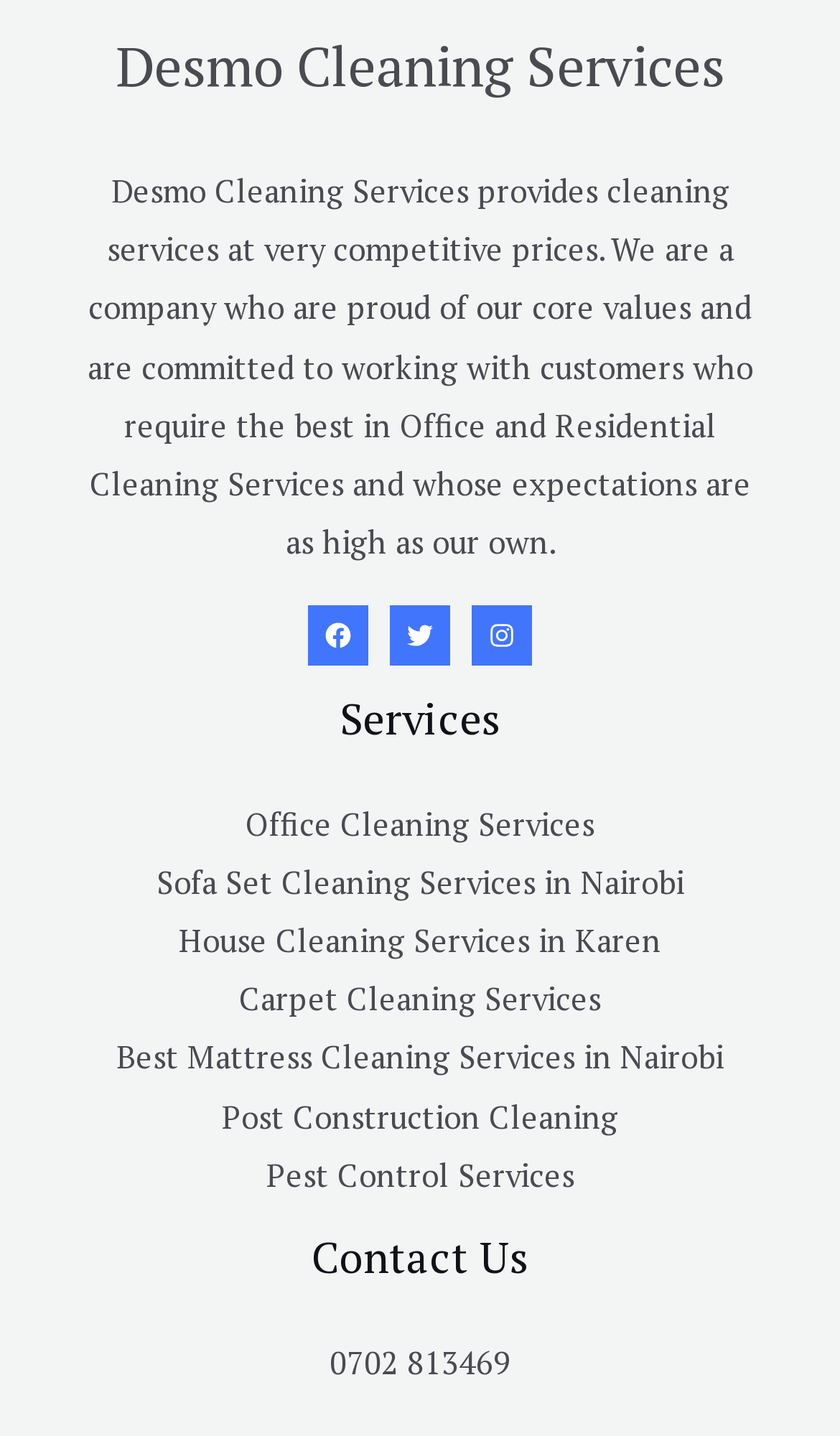Locate the bounding box coordinates of the clickable part needed for the task: "Learn about House Cleaning Services in Karen".

[0.213, 0.641, 0.787, 0.669]